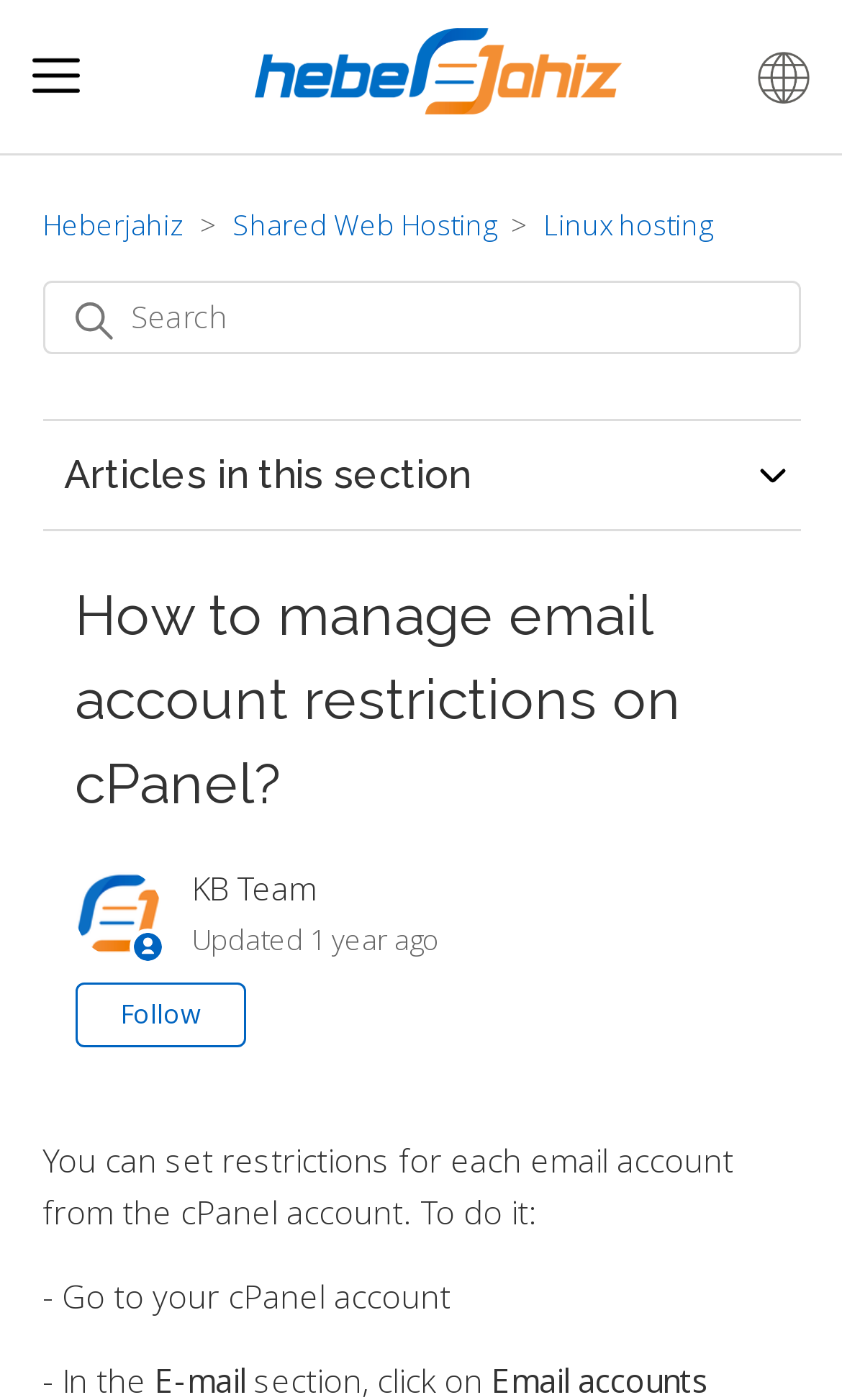Find the bounding box coordinates for the area you need to click to carry out the instruction: "Select English". The coordinates should be four float numbers between 0 and 1, indicated as [left, top, right, bottom].

[0.9, 0.037, 0.961, 0.074]